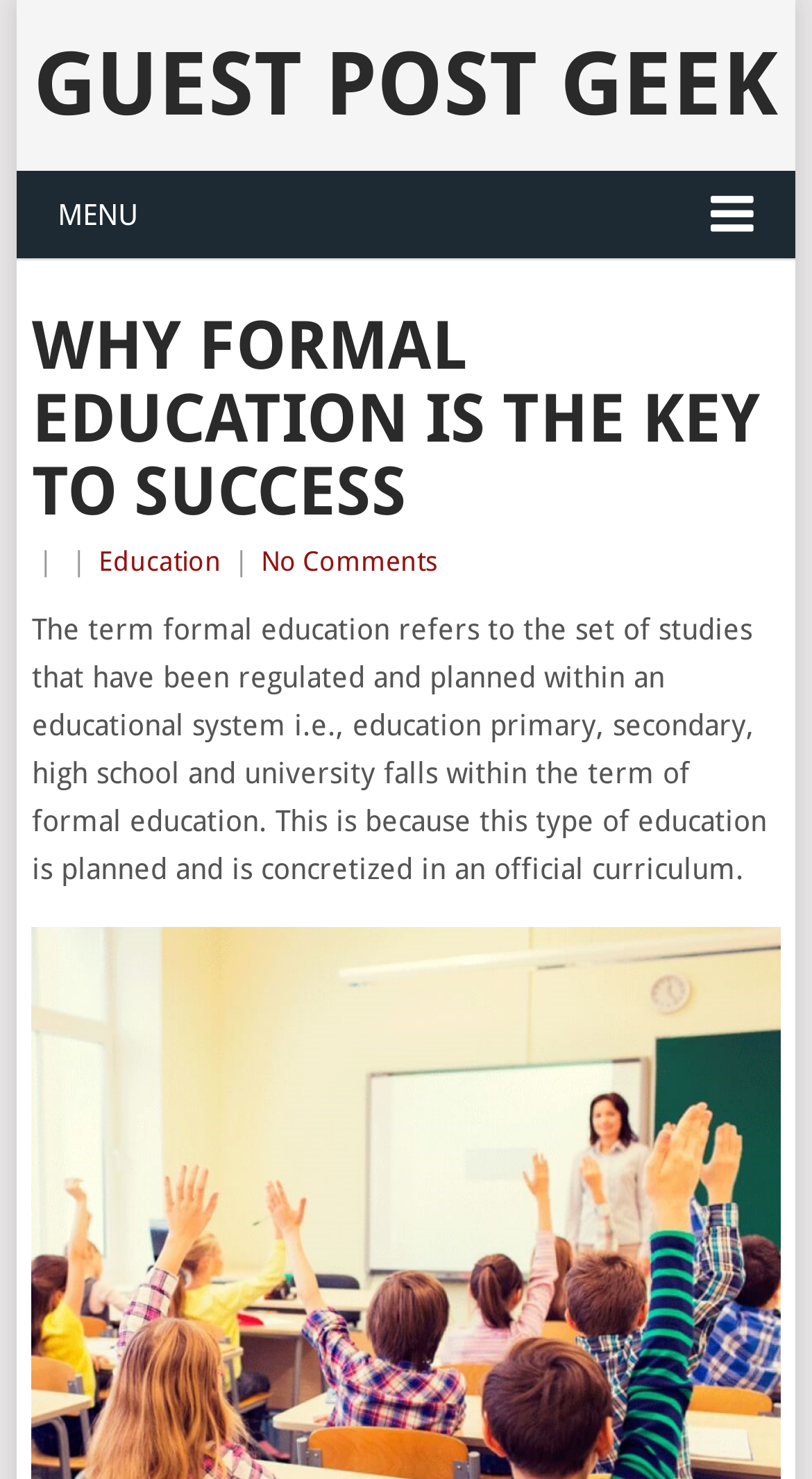Provide a brief response using a word or short phrase to this question:
How many comments are there on the article?

No Comments